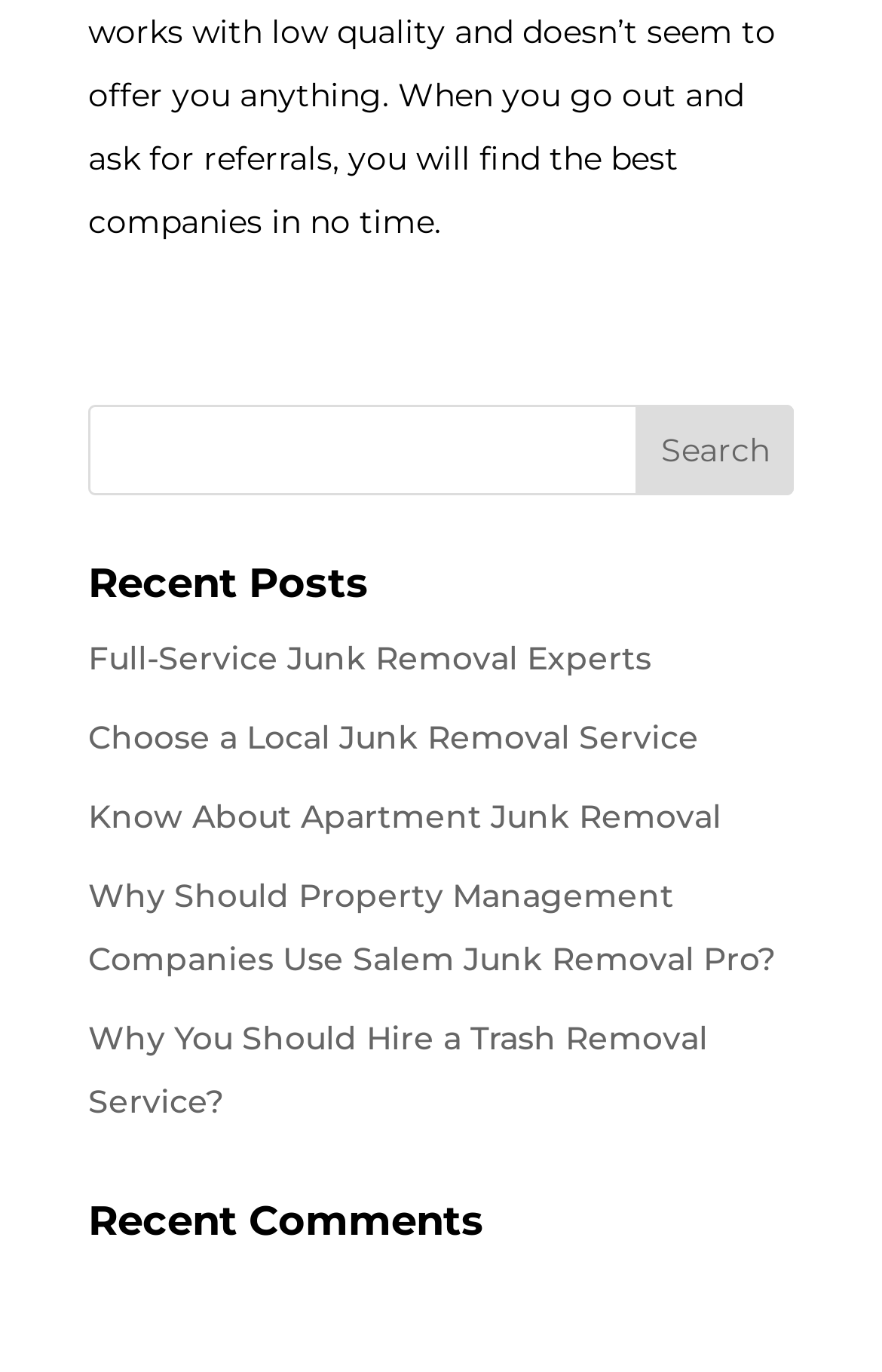Bounding box coordinates are specified in the format (top-left x, top-left y, bottom-right x, bottom-right y). All values are floating point numbers bounded between 0 and 1. Please provide the bounding box coordinate of the region this sentence describes: PER GADE (professor)

None